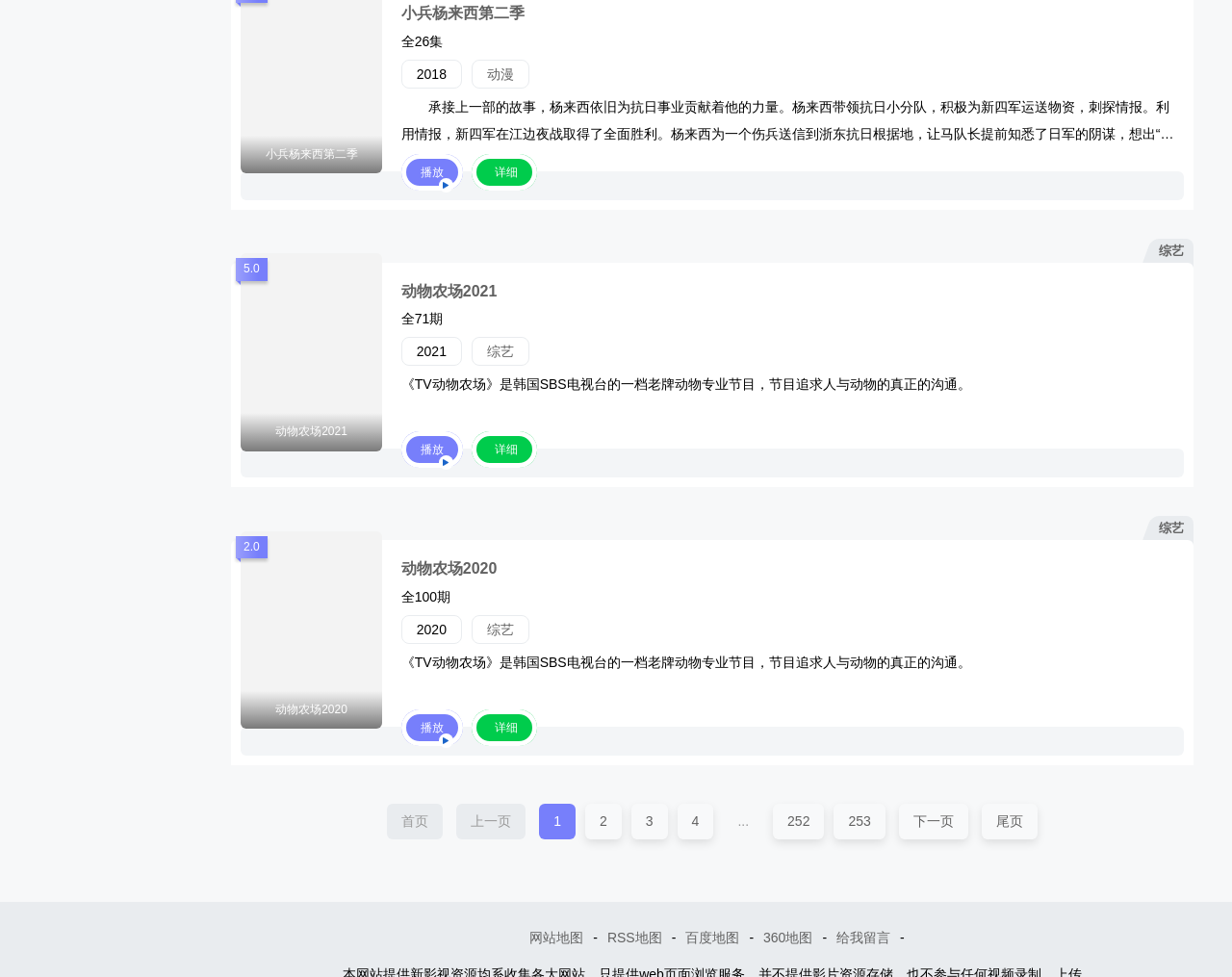Provide a one-word or brief phrase answer to the question:
What is the name of the first TV series?

小兵杨来西第二季